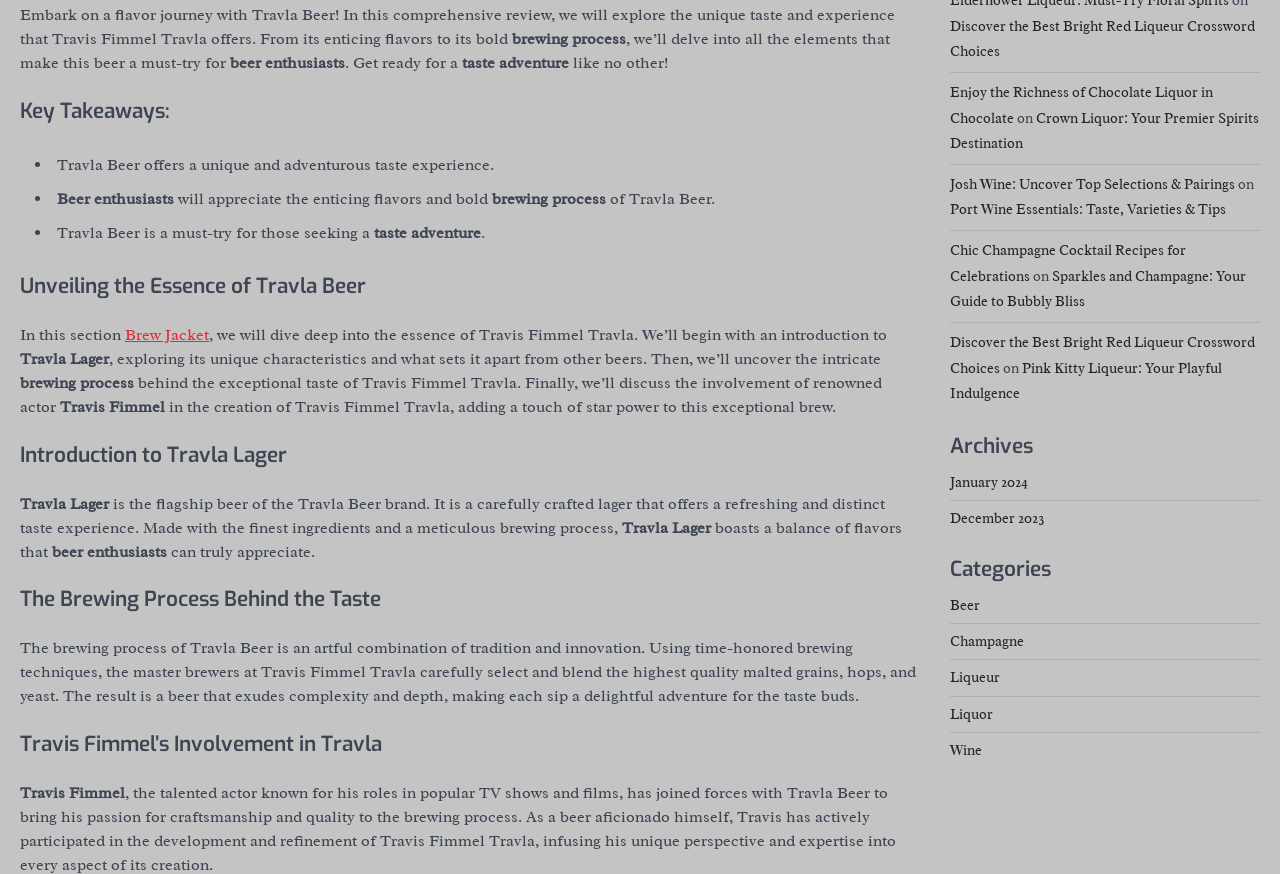Please identify the bounding box coordinates of the element I need to click to follow this instruction: "Discover 'Archives'".

[0.742, 0.493, 0.984, 0.529]